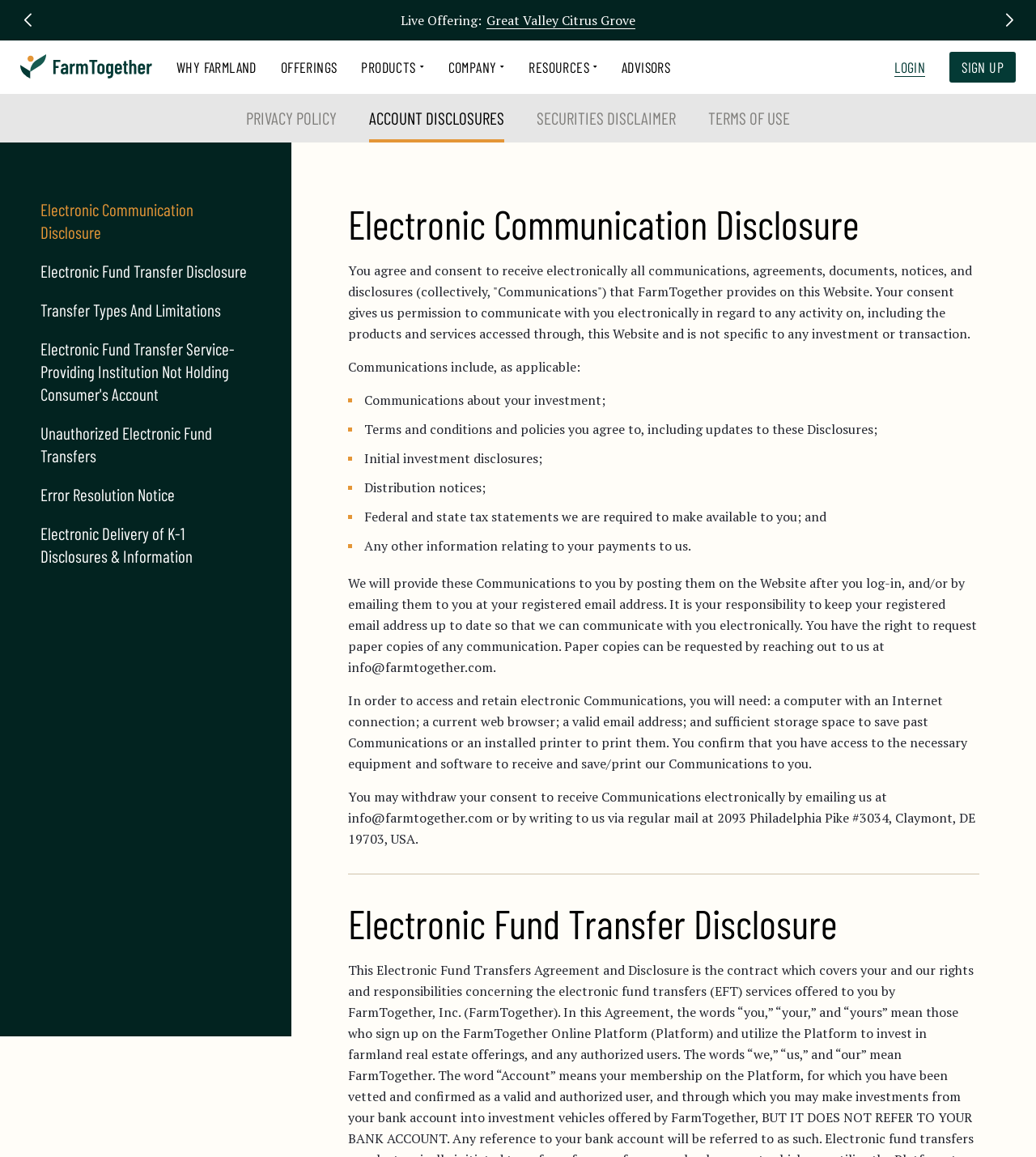Based on the element description Resources, identify the bounding box of the UI element in the given webpage screenshot. The coordinates should be in the format (top-left x, top-left y, bottom-right x, bottom-right y) and must be between 0 and 1.

[0.51, 0.035, 0.577, 0.081]